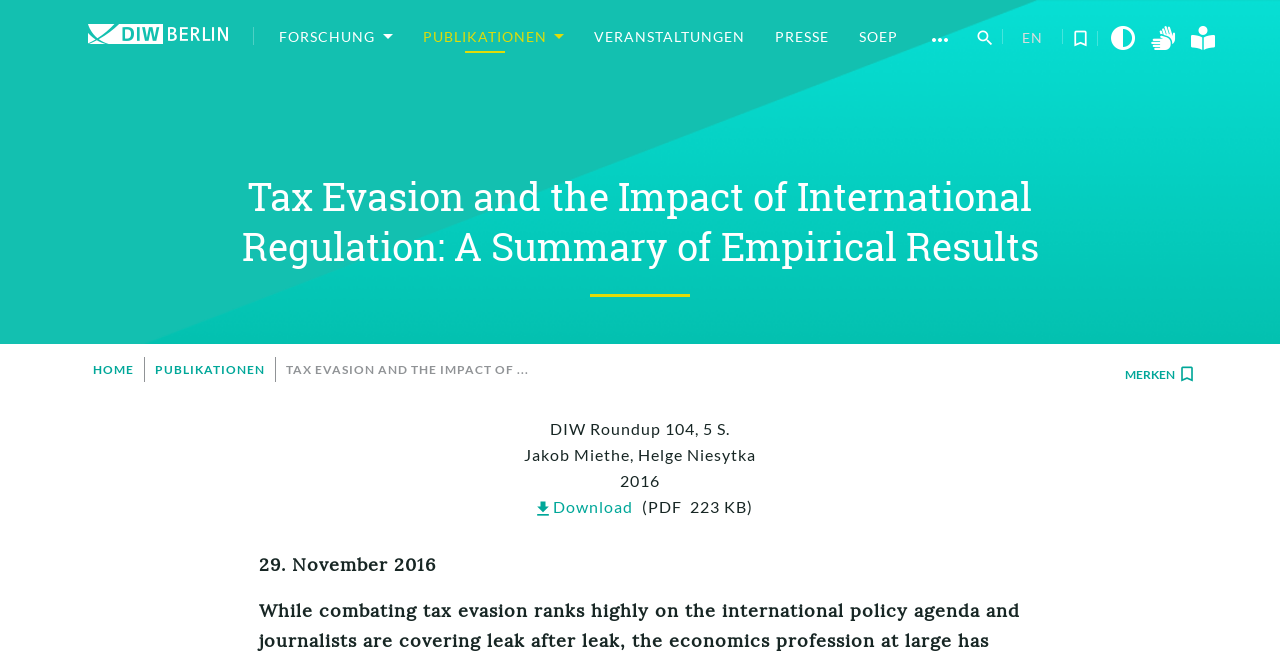Find the bounding box coordinates for the area that must be clicked to perform this action: "Download the PDF file".

[0.412, 0.752, 0.498, 0.781]